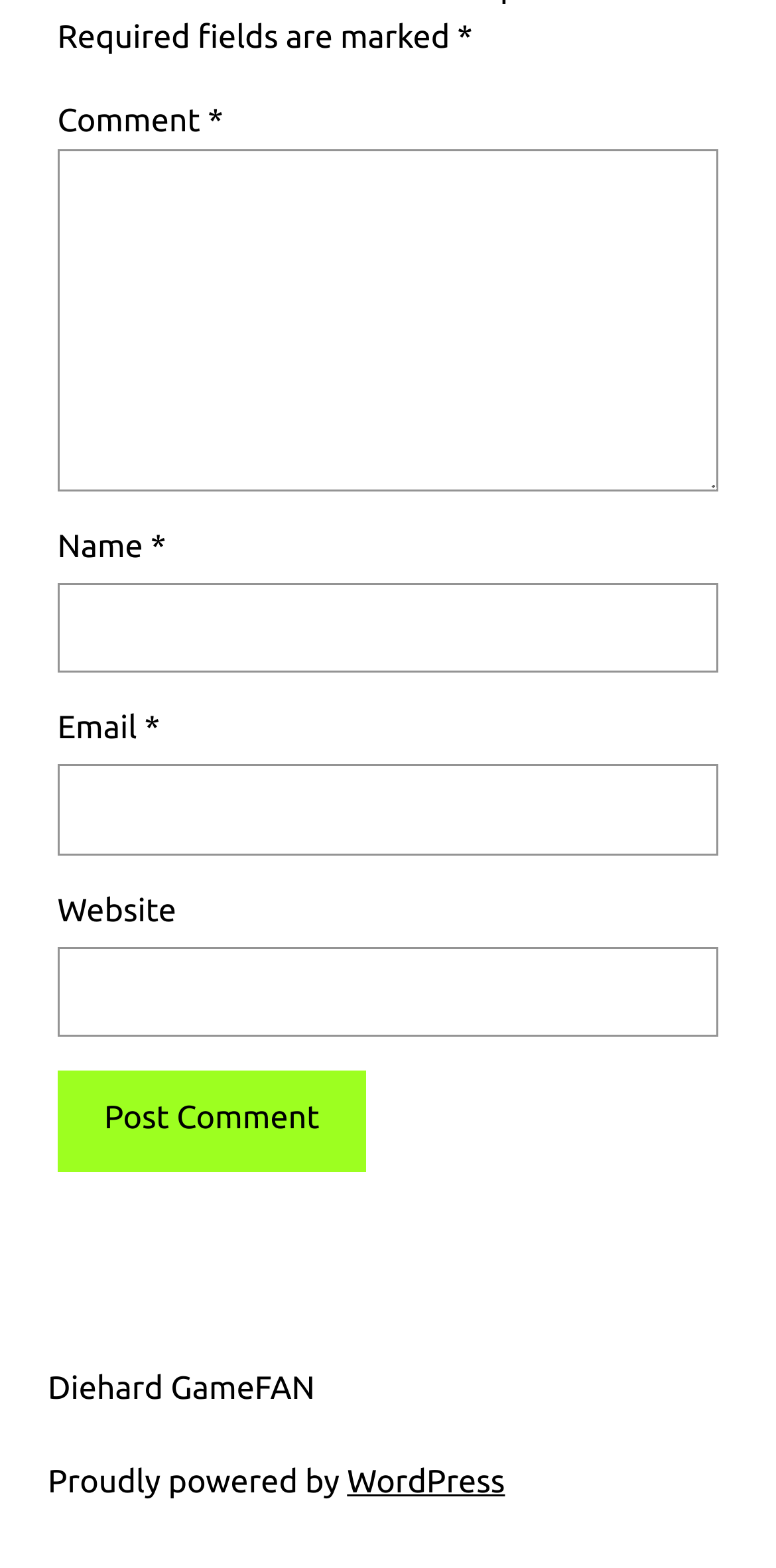Please specify the bounding box coordinates in the format (top-left x, top-left y, bottom-right x, bottom-right y), with values ranging from 0 to 1. Identify the bounding box for the UI component described as follows: parent_node: Website name="url"

[0.074, 0.604, 0.926, 0.662]